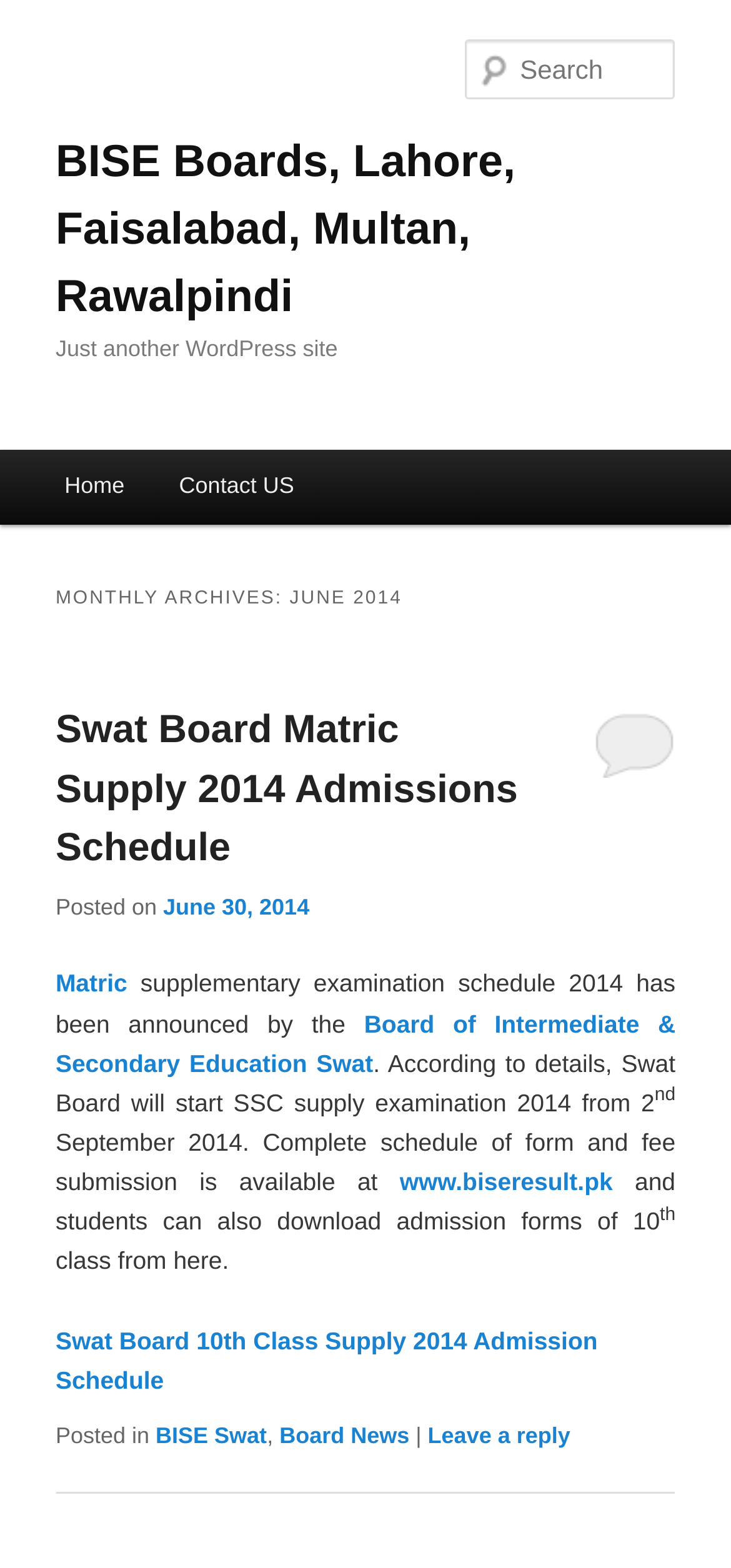Identify the bounding box coordinates of the clickable section necessary to follow the following instruction: "Search for something". The coordinates should be presented as four float numbers from 0 to 1, i.e., [left, top, right, bottom].

[0.637, 0.025, 0.924, 0.063]